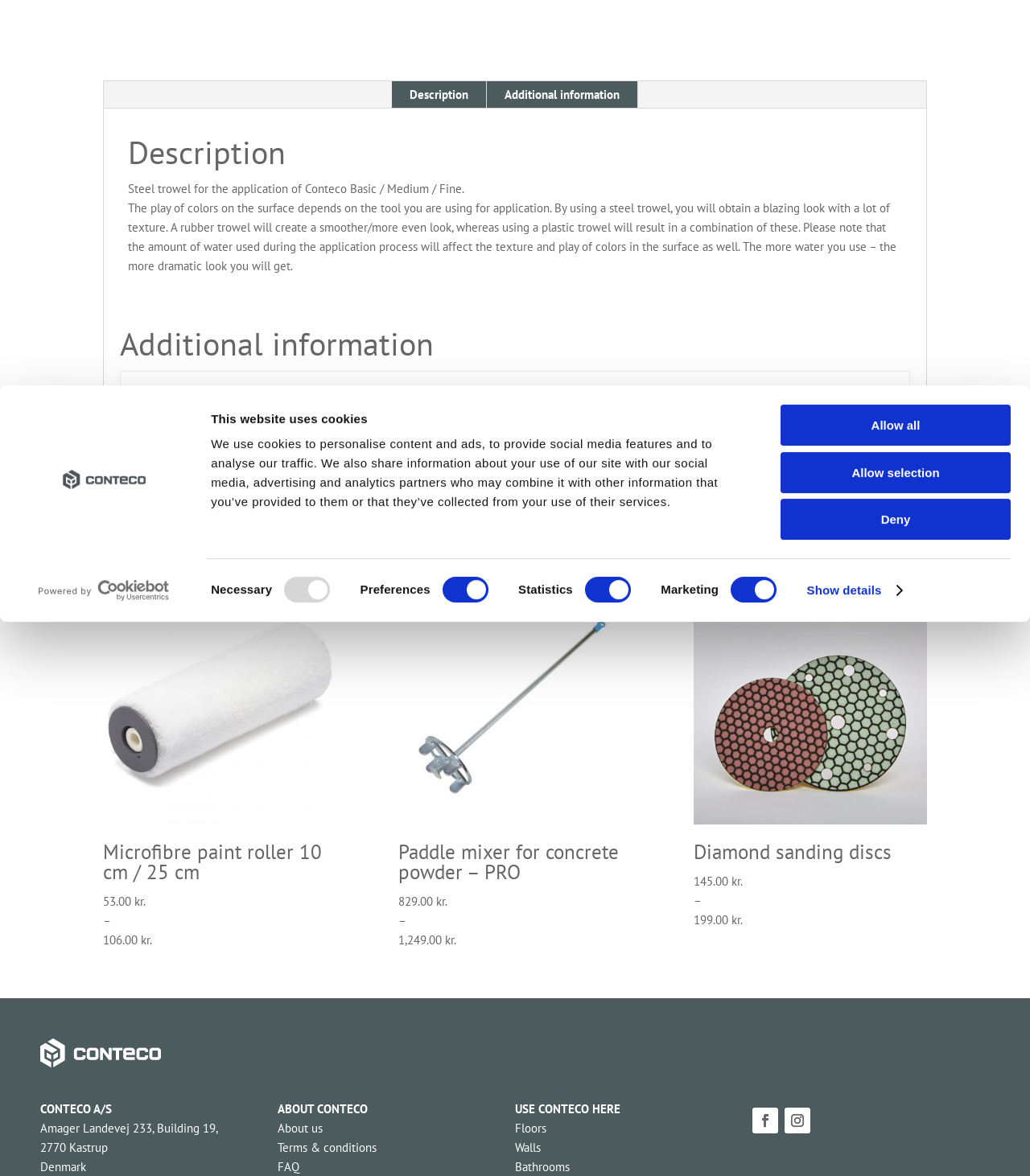Please determine the bounding box of the UI element that matches this description: Additional information. The coordinates should be given as (top-left x, top-left y, bottom-right x, bottom-right y), with all values between 0 and 1.

[0.473, 0.069, 0.619, 0.093]